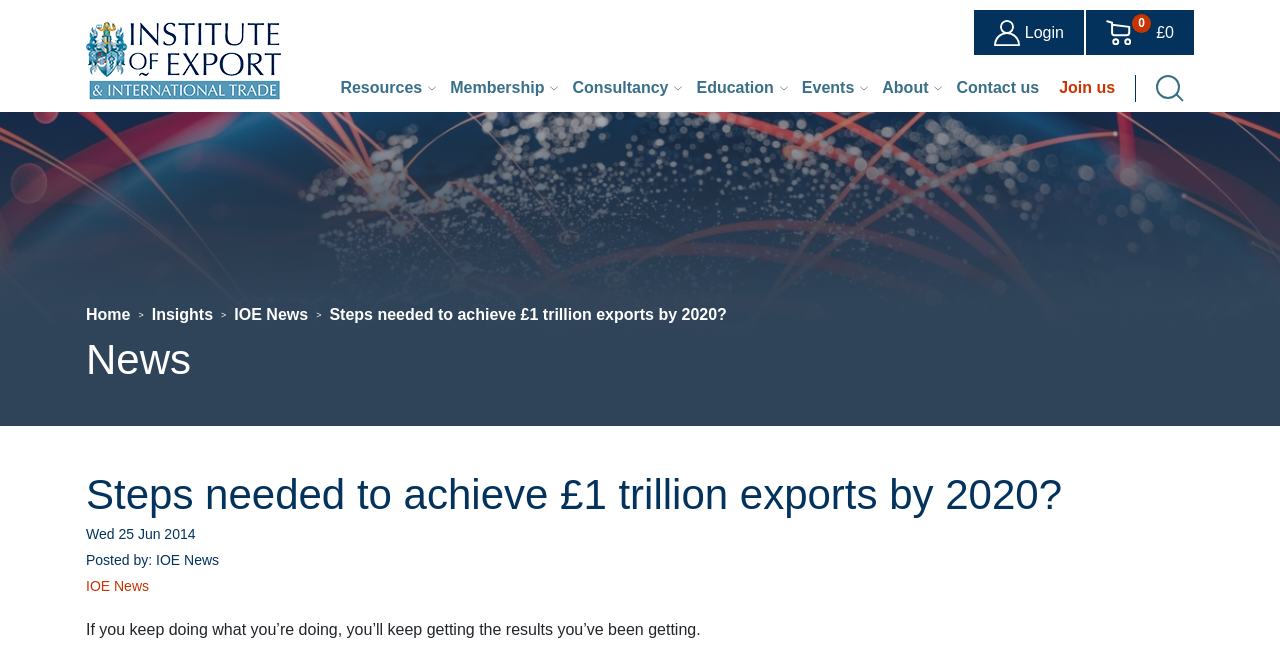Please identify the bounding box coordinates of the element that needs to be clicked to execute the following command: "Click on Leadership Training". Provide the bounding box using four float numbers between 0 and 1, formatted as [left, top, right, bottom].

None